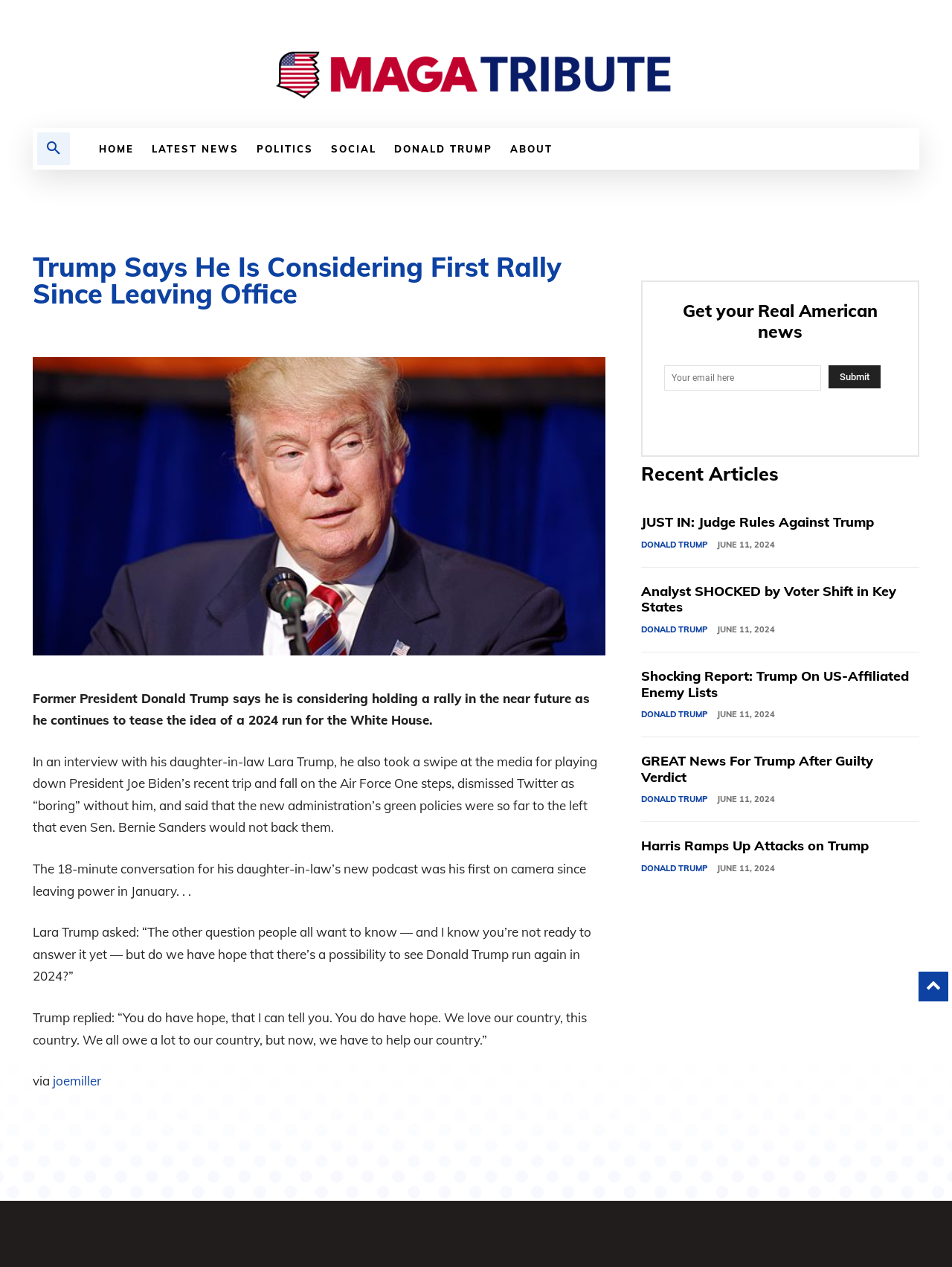From the webpage screenshot, predict the bounding box coordinates (top-left x, top-left y, bottom-right x, bottom-right y) for the UI element described here: Donald Trump

[0.674, 0.425, 0.743, 0.436]